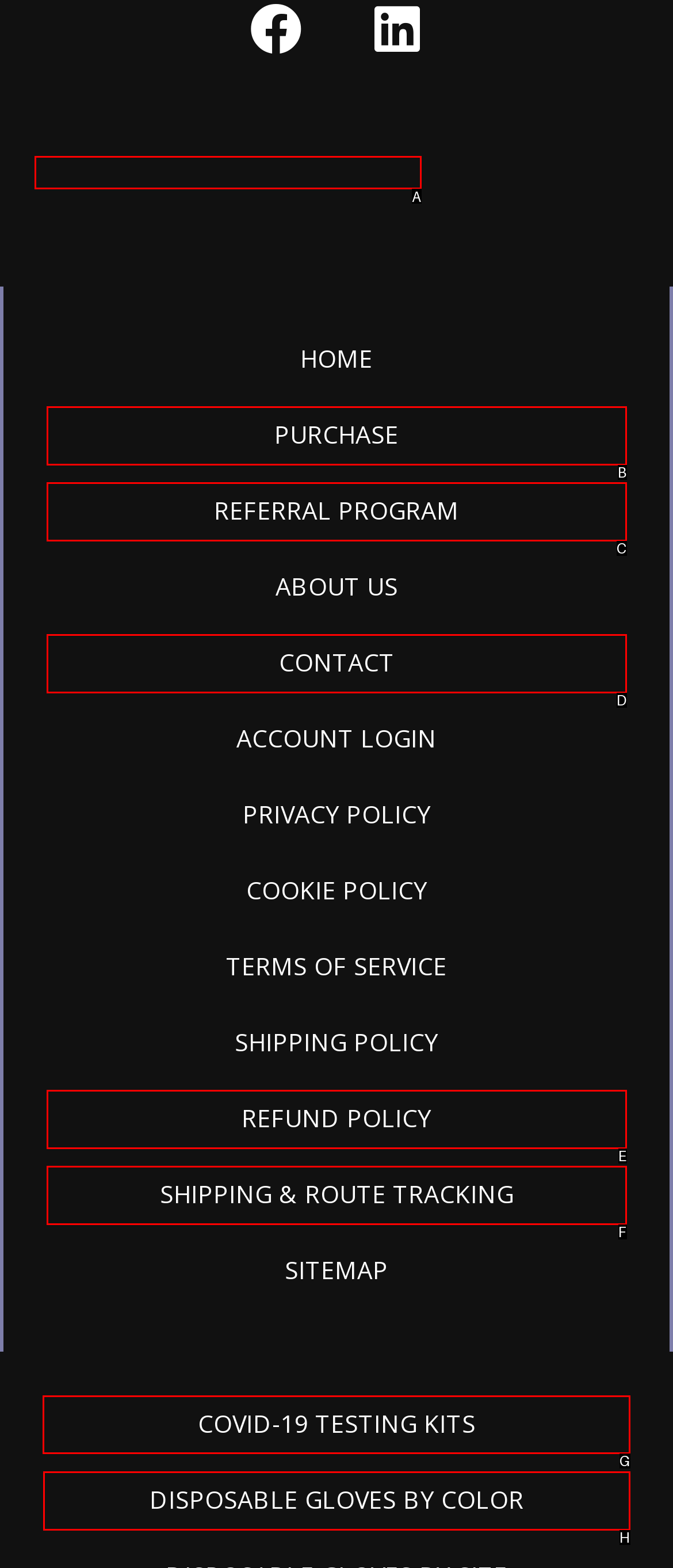Indicate which HTML element you need to click to complete the task: View COVID-19 TESTING KITS. Provide the letter of the selected option directly.

G